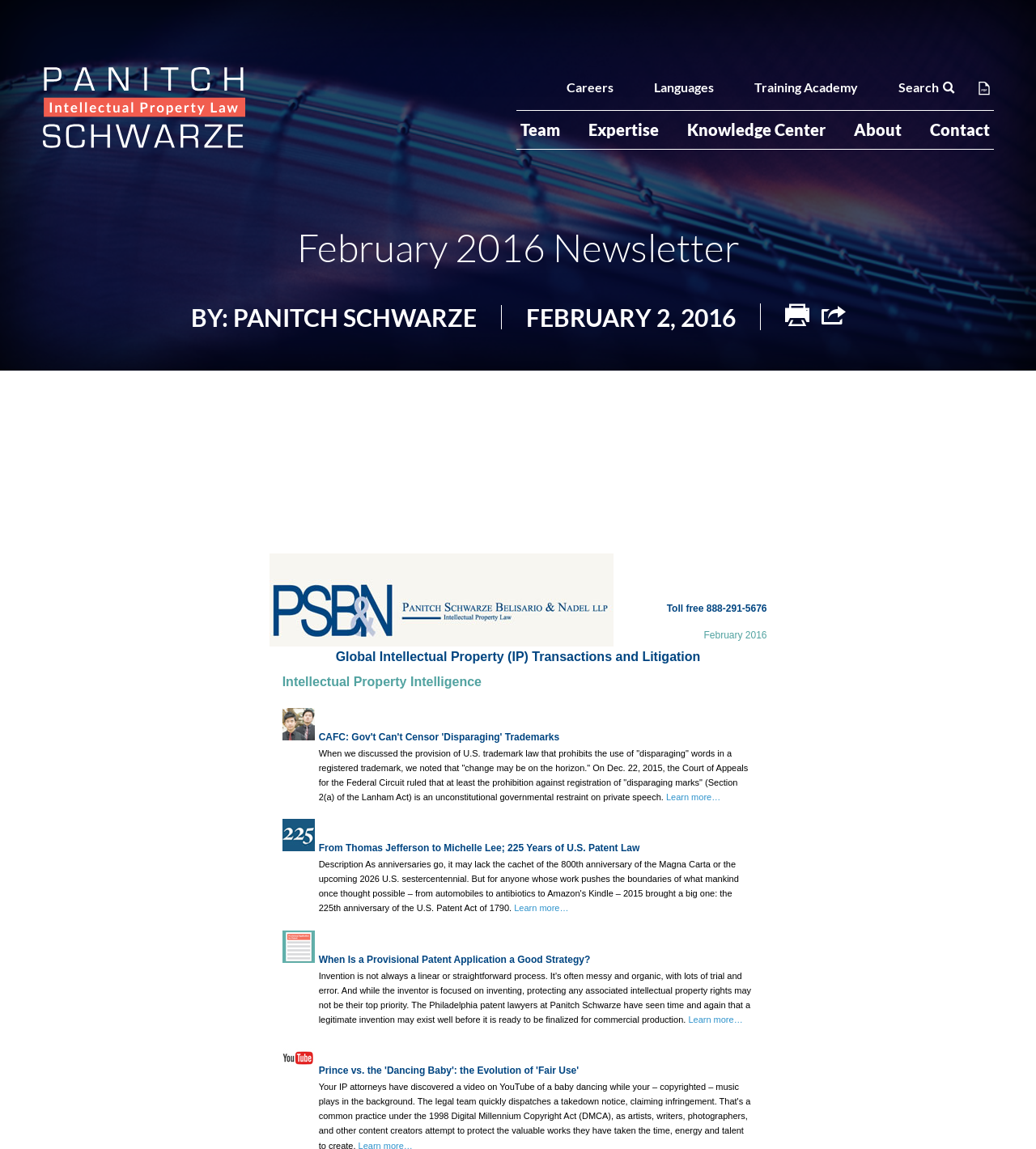Write a detailed summary of the webpage, including text, images, and layout.

The webpage is about Panitch Schwarze Belisario & Nadel, a law firm specializing in intellectual property law. At the top, there is a logo and a link to the firm's homepage. Below that, there is a primary navigation menu with several menu items, including "Team", "Expertise", "Knowledge Center", "About", and "Contact". 

To the right of the navigation menu, there is a secondary navigation menu with additional menu items, including "Careers", "Languages", "Training Academy", "Search", and "Print to PDF". The "Languages" menu item has a dropdown menu with options for Chinese, French, German, Italian, Japanese, Korean, and Spanish.

Below the navigation menus, there is a heading that reads "February 2016 Newsletter" with links to print, share, and email the newsletter. 

The main content of the webpage is divided into several sections. The first section has a table with two columns, one with the firm's name and contact information, and the other with a description of the firm's services. 

The next section has three articles with headings and summaries. The first article discusses a court ruling on trademark law, the second article celebrates the 225th anniversary of the U.S. Patent Act of 1790, and the third article is not fully described in the accessibility tree. Each article has a "Learn more…" link. There are also images scattered throughout the webpage, but their content is not described.